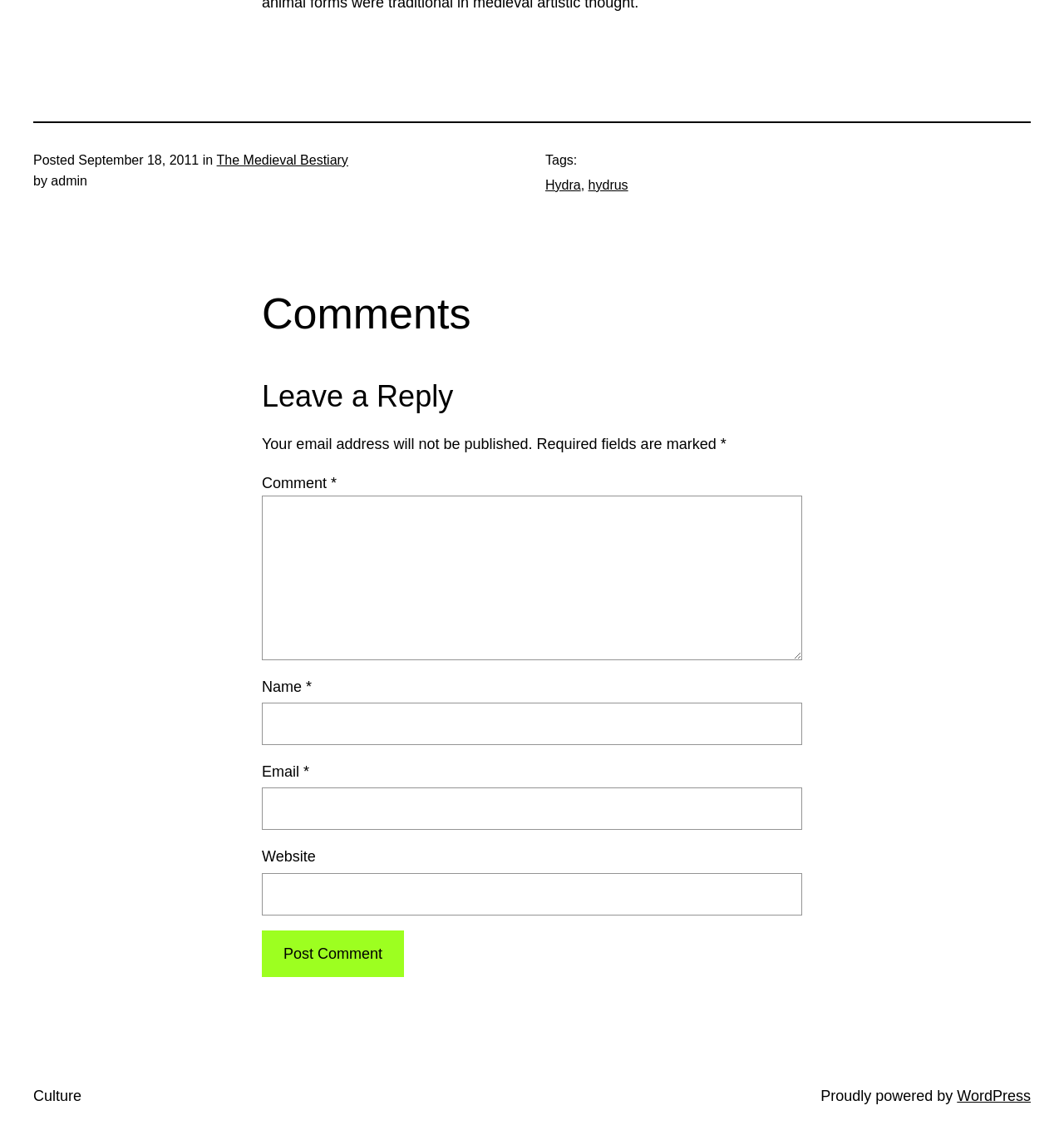Identify the bounding box coordinates for the UI element described as: "parent_node: Comment * name="comment"". The coordinates should be provided as four floats between 0 and 1: [left, top, right, bottom].

[0.246, 0.433, 0.754, 0.576]